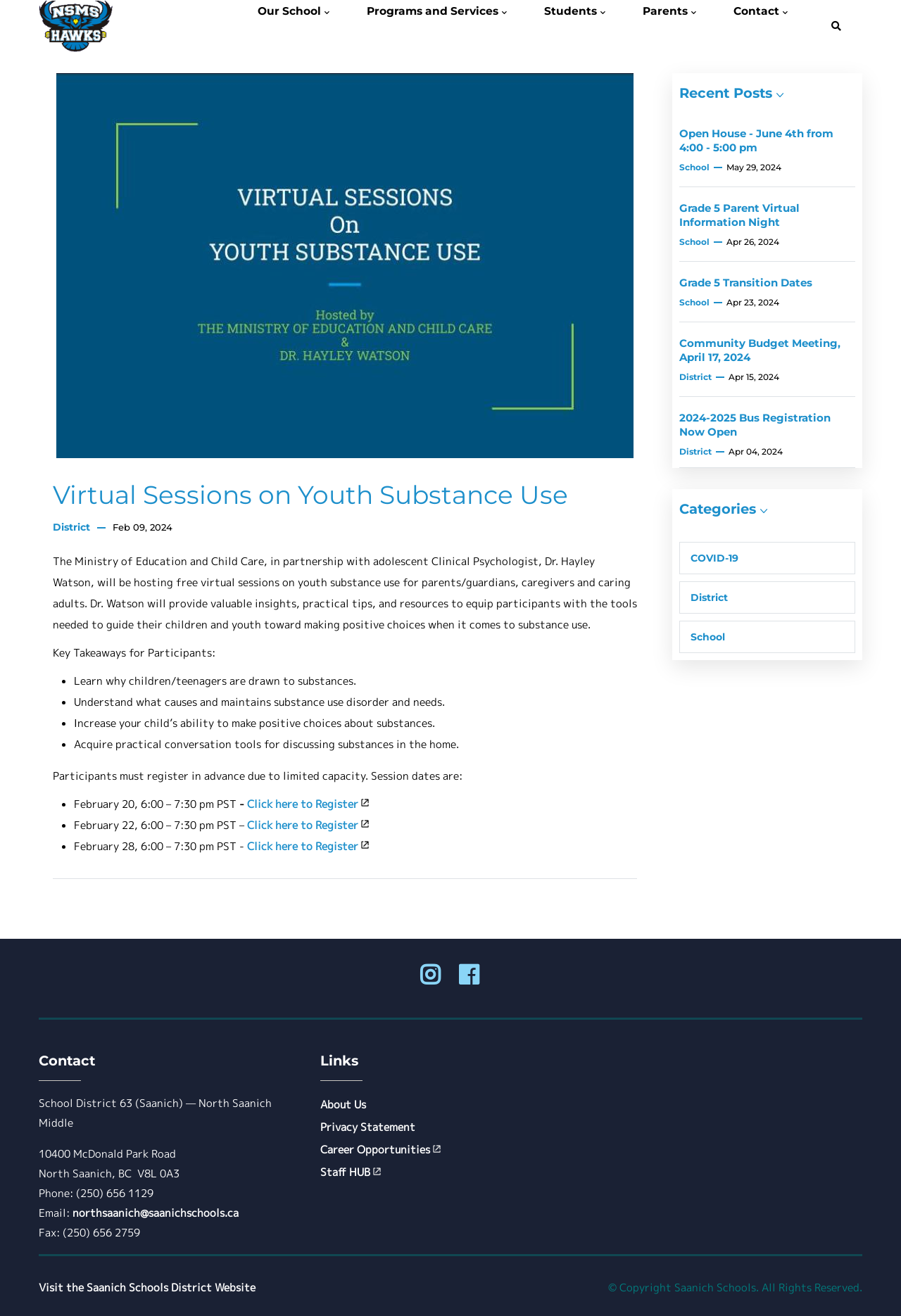Identify the bounding box coordinates of the area that should be clicked in order to complete the given instruction: "Register for the virtual session on February 20". The bounding box coordinates should be four float numbers between 0 and 1, i.e., [left, top, right, bottom].

[0.274, 0.615, 0.409, 0.626]